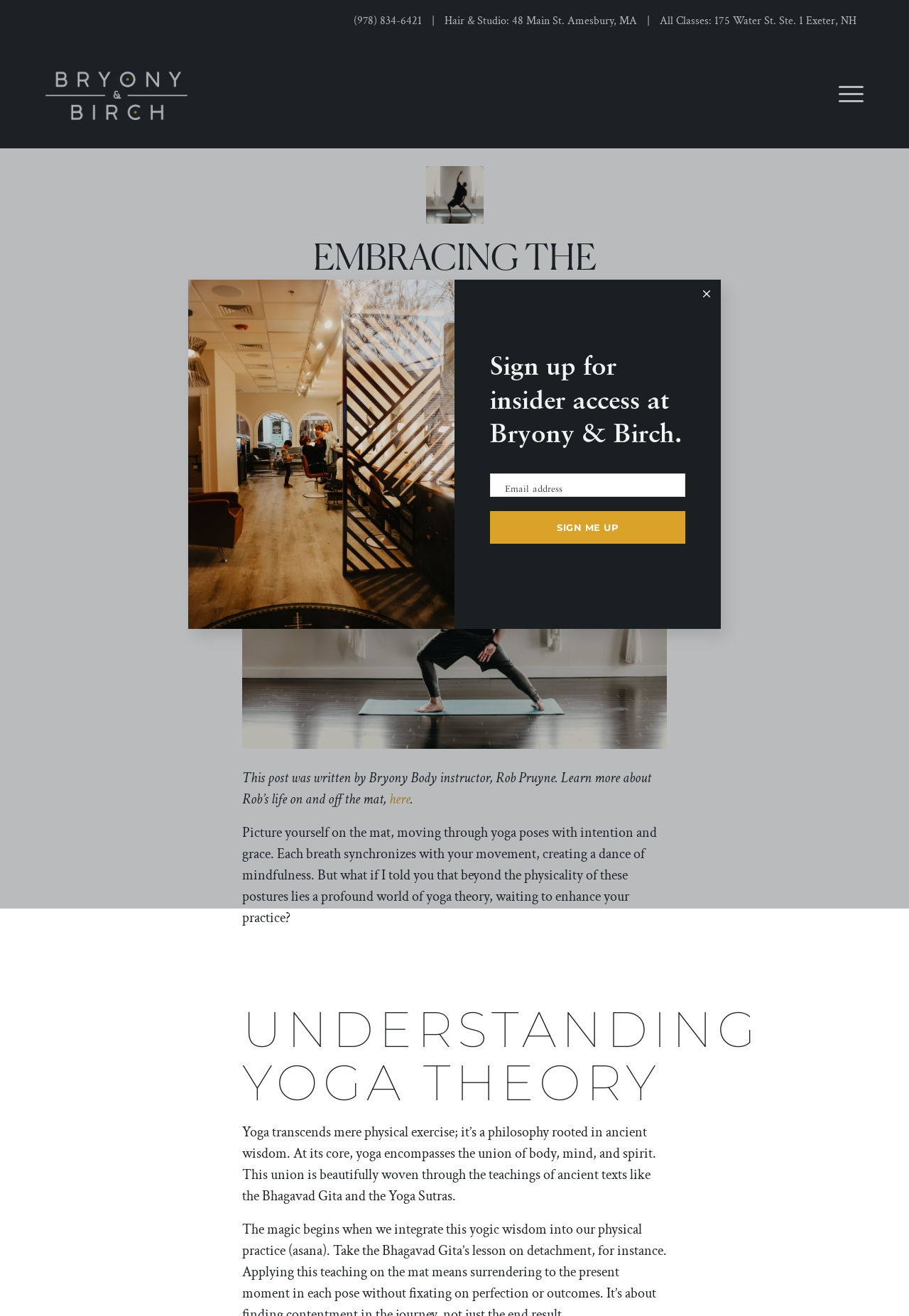Please provide the bounding box coordinates for the element that needs to be clicked to perform the instruction: "Call the studio". The coordinates must consist of four float numbers between 0 and 1, formatted as [left, top, right, bottom].

[0.389, 0.01, 0.464, 0.022]